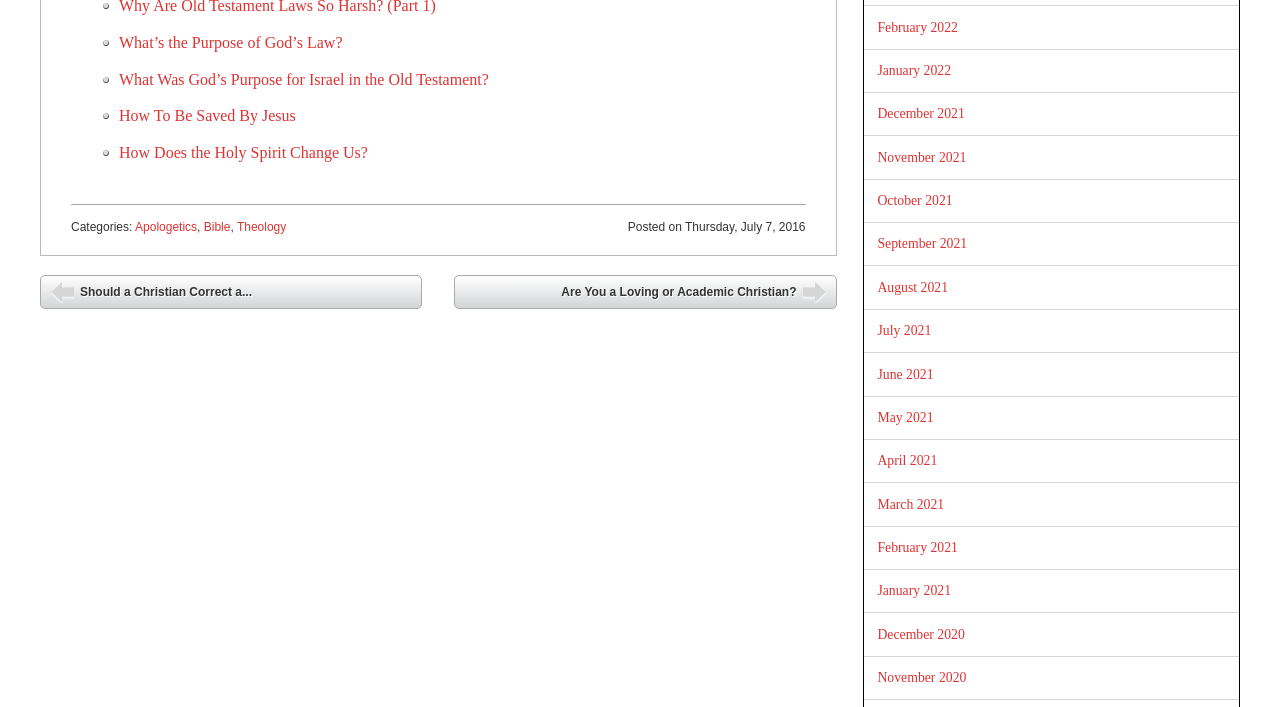What is the purpose of the 'Post navigation' section?
Utilize the information in the image to give a detailed answer to the question.

I analyzed the 'Post navigation' section and found that it contains links to previous and next posts, which suggests that its purpose is to navigate to previous or next posts.